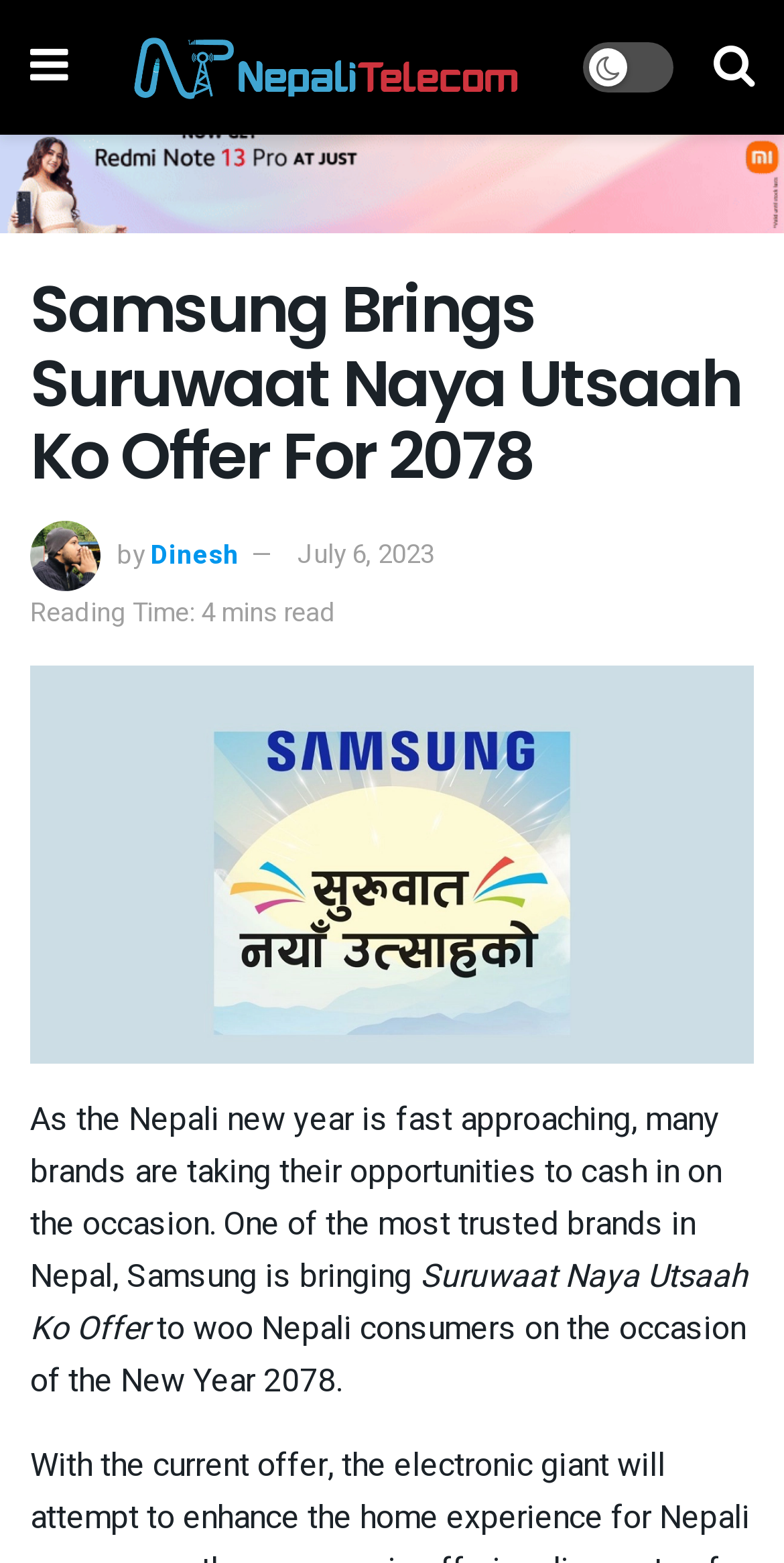Please provide a detailed answer to the question below by examining the image:
How long does it take to read the article?

The reading time of the article is 4 minutes, which is explicitly mentioned in the text 'Reading Time: 4 mins read'.